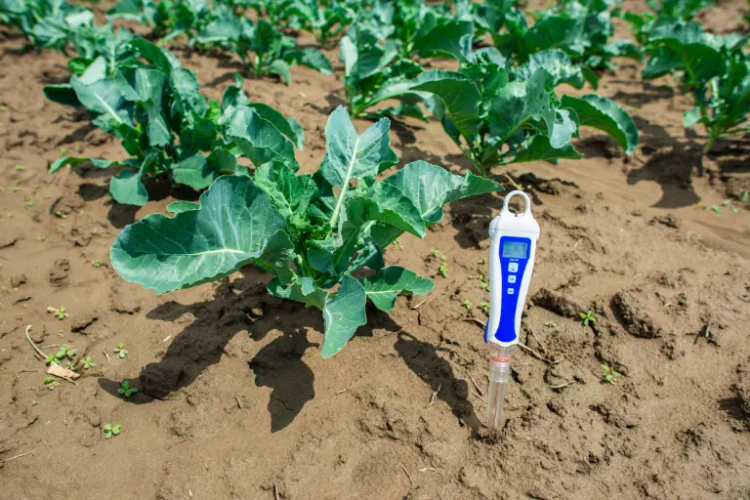What is the relationship between soil conditions and plant vitality?
Refer to the image and provide a concise answer in one word or phrase.

Direct